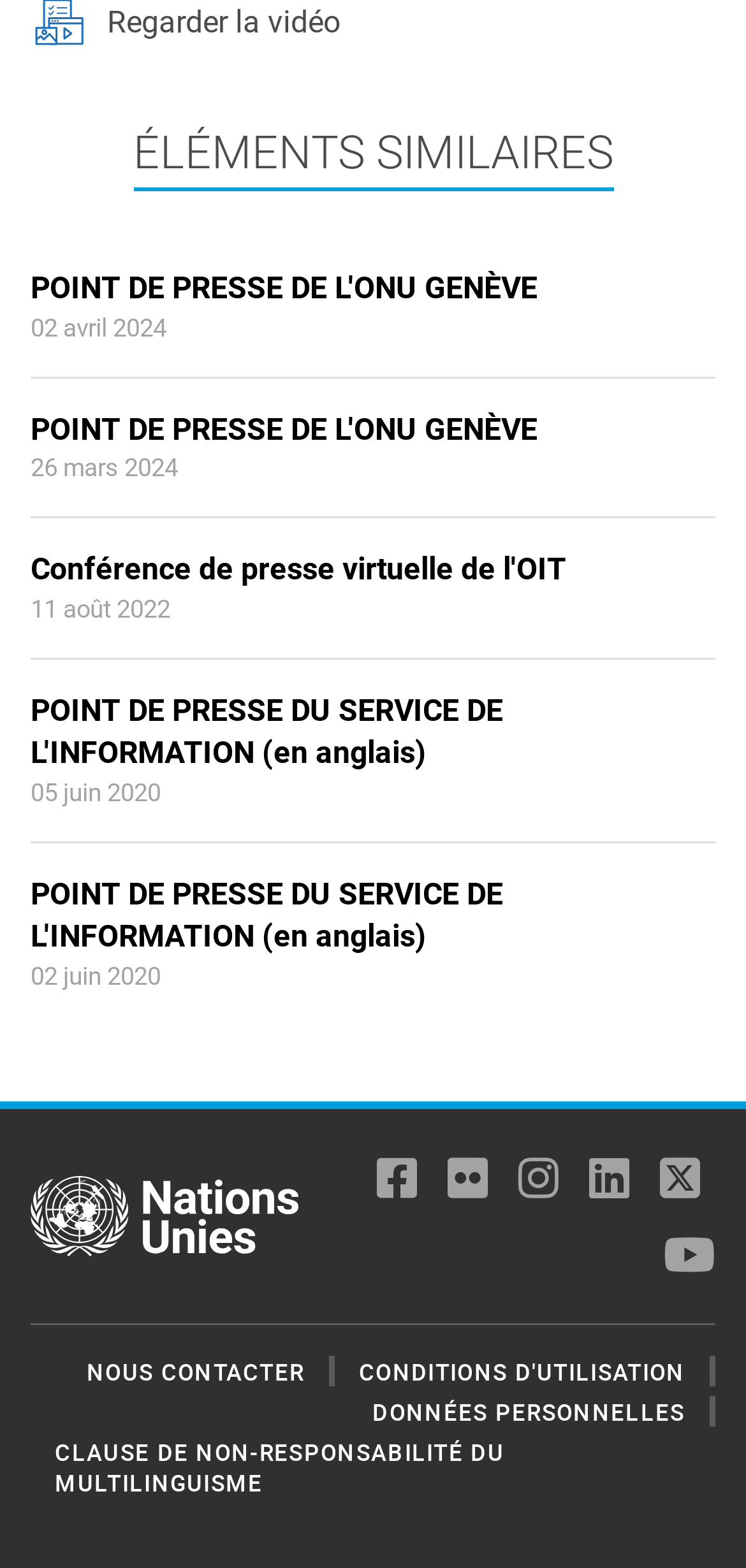What is the last menu item in the footer?
Refer to the image and provide a detailed answer to the question.

I looked at the footer navigation element and found the last menu item, which is 'CLAUSE DE NON-RESPONSABILITÉ DU MULTILINGUISME'.